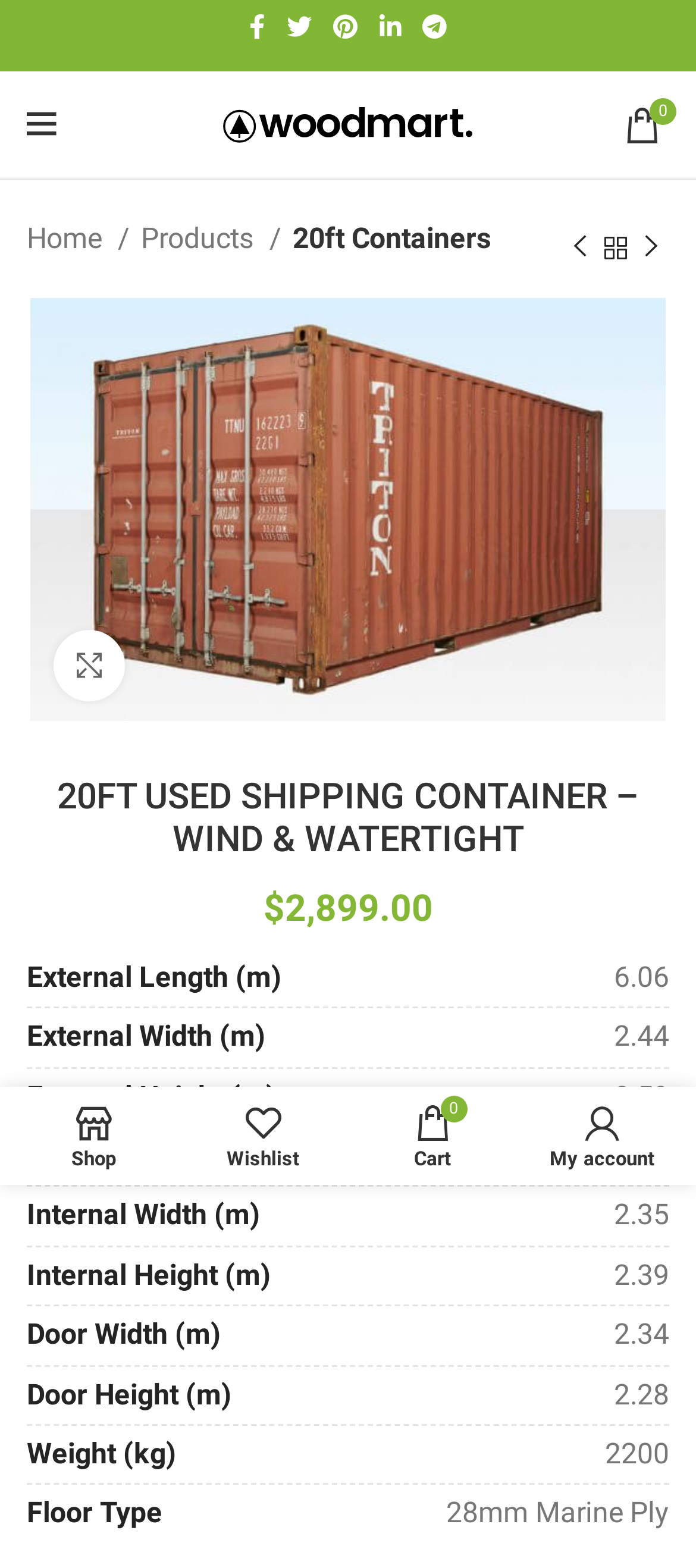Please determine the bounding box coordinates of the element to click on in order to accomplish the following task: "View My wishlist". Ensure the coordinates are four float numbers ranging from 0 to 1, i.e., [left, top, right, bottom].

[0.256, 0.699, 0.5, 0.75]